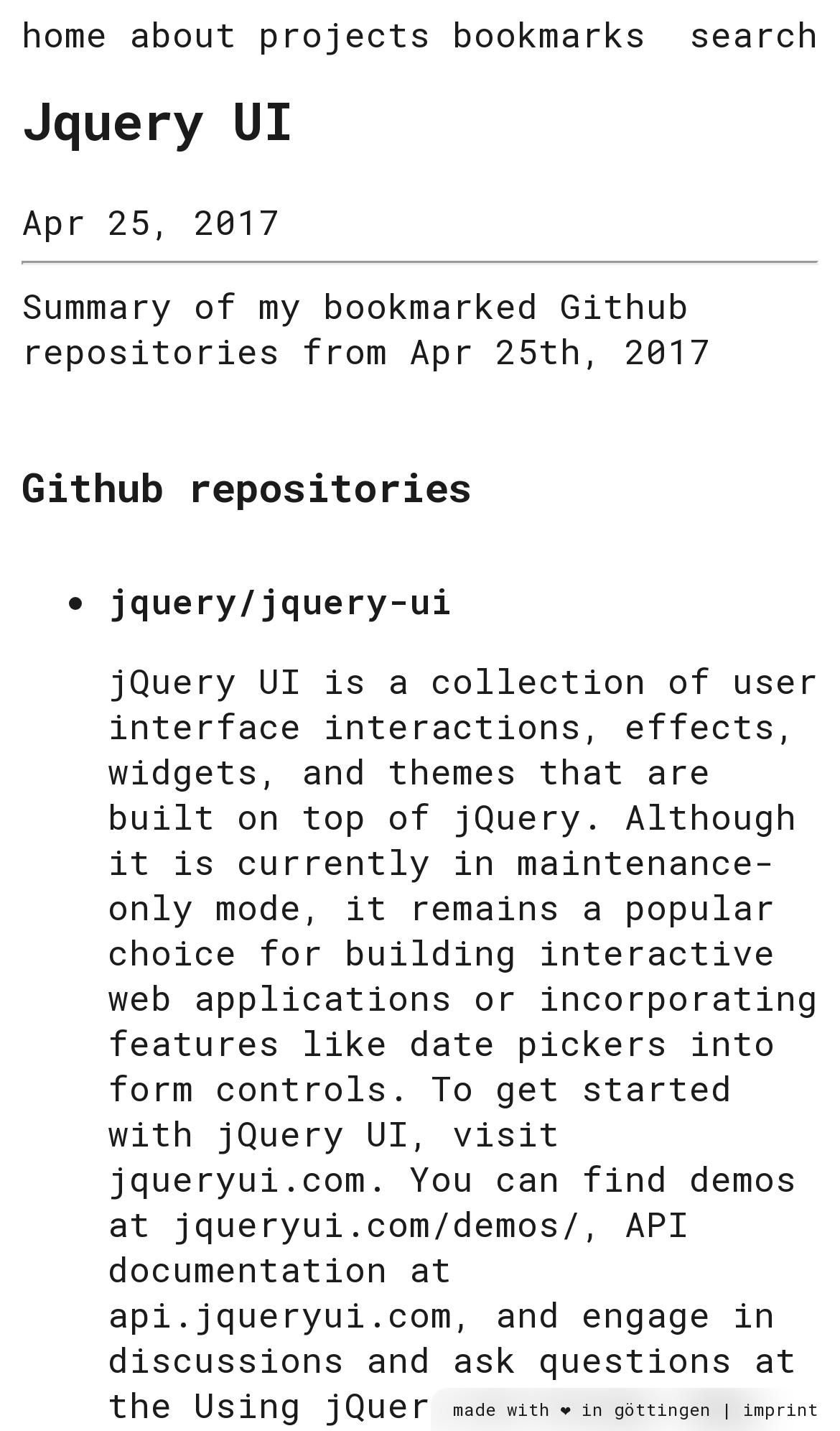Please respond to the question with a concise word or phrase:
What is the first Github repository listed?

jquery/jquery-ui